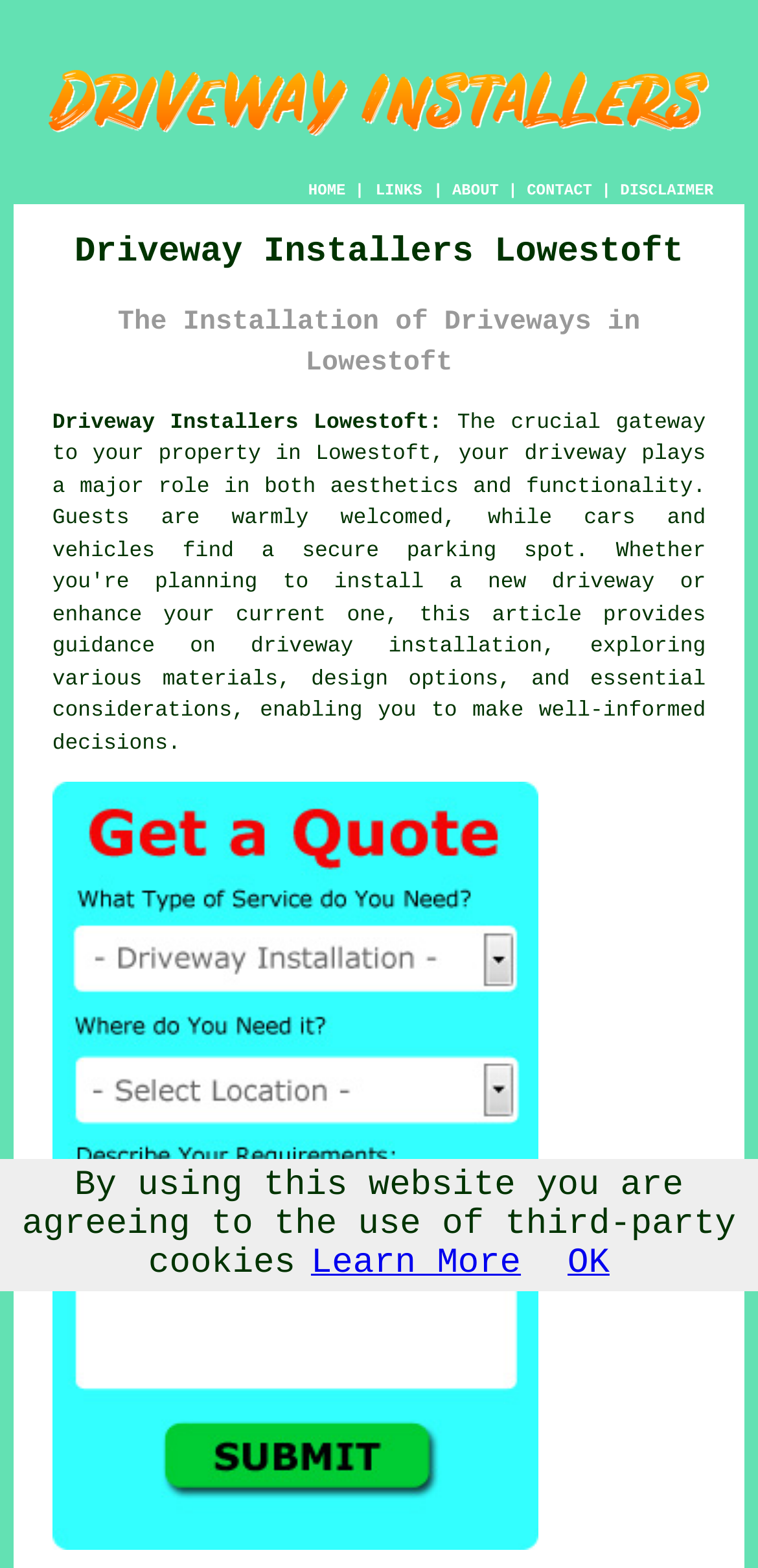Construct a comprehensive caption that outlines the webpage's structure and content.

The webpage is about Driveway Installers in Lowestoft, Suffolk. At the top left, there is a logo image with the text "Driveway Installers Lowestoft Suffolk". Below the logo, there is a navigation menu with five links: "HOME", "ABOUT", "CONTACT", "DISCLAIMER", and "LINKS", which are evenly spaced and aligned horizontally.

Below the navigation menu, there are two headings. The first heading is "Driveway Installers Lowestoft", and the second heading is "The Installation of Driveways in Lowestoft". These headings are centered and take up most of the width of the page.

Under the headings, there is a link "Driveway Installers Lowestoft:" followed by a section that appears to be a quote or a call-to-action, as it is accompanied by an image with the text "Lowestoft Driveway Installation Quotes". This image is positioned to the right of the link and takes up about half of the page's width.

At the bottom of the page, there is a notice about the use of third-party cookies, which is a paragraph of text. Below the notice, there are two links: "Learn More" and "OK", which are aligned horizontally and centered.

Overall, the webpage has a simple and organized layout, with clear headings and concise text. The use of images and links helps to break up the text and make the page more visually appealing.